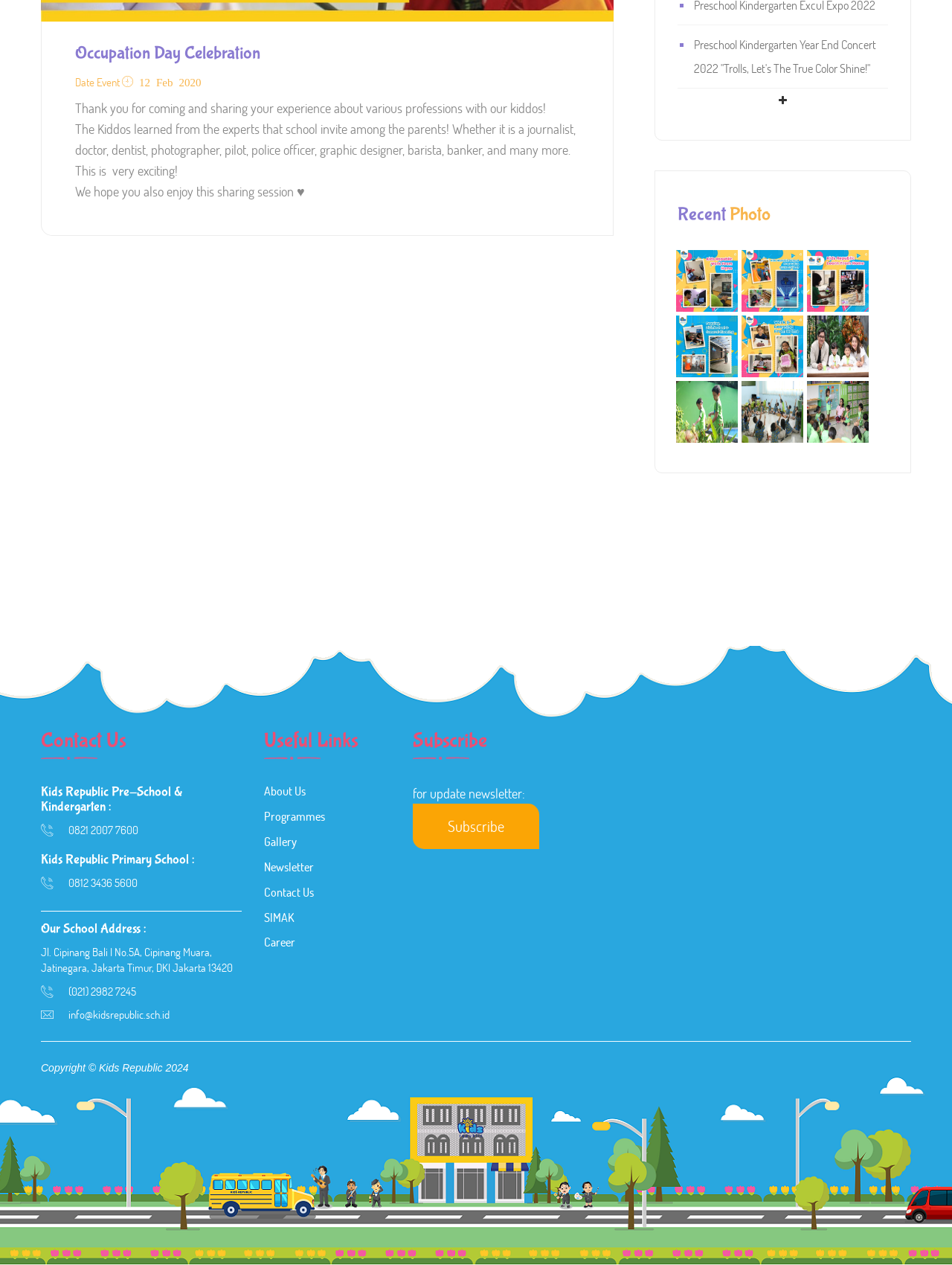Given the element description "About the Society" in the screenshot, predict the bounding box coordinates of that UI element.

None